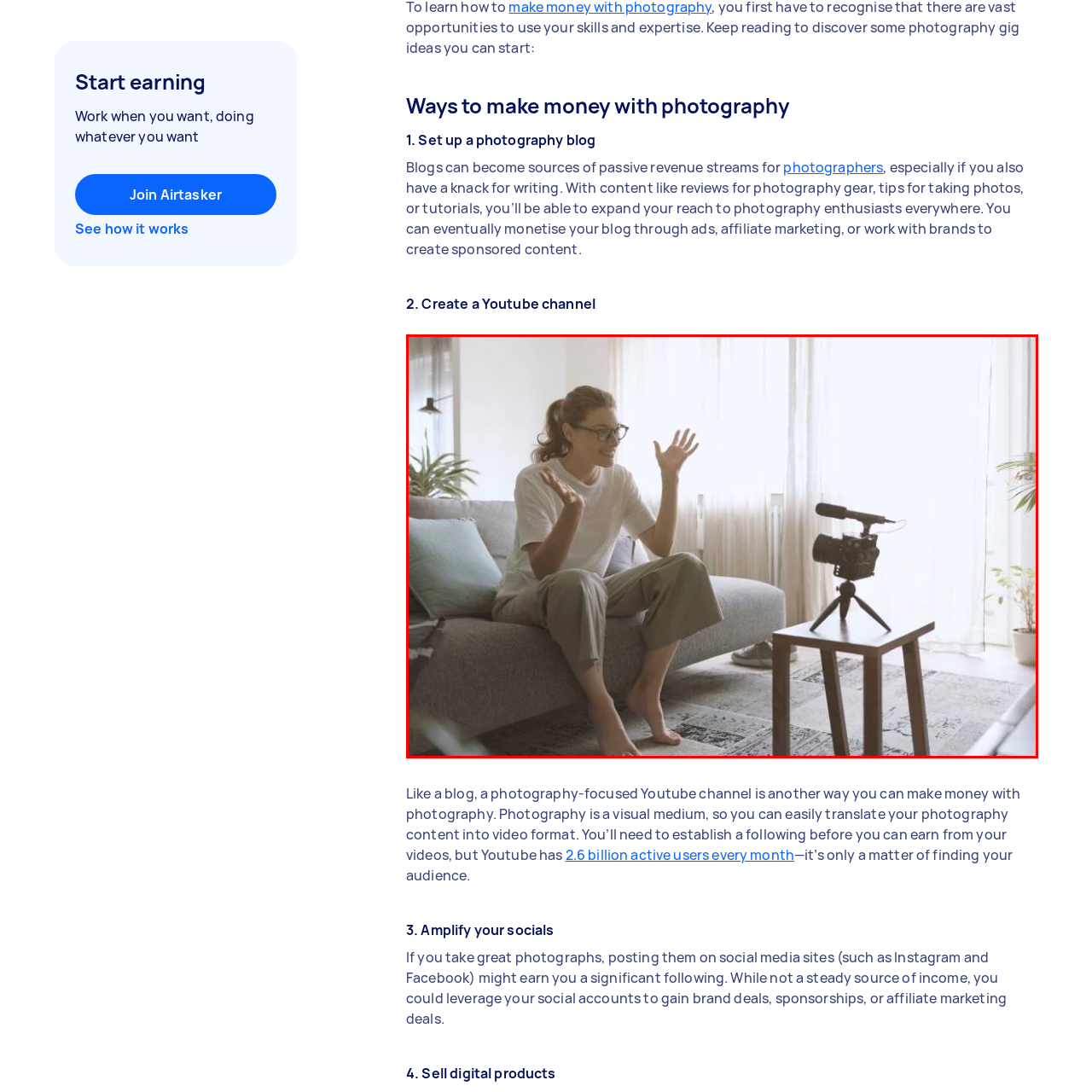Generate a comprehensive caption for the image section marked by the red box.

A woman sits comfortably on a stylish gray sofa, exuding enthusiasm and engagement as she films herself with a camera positioned on a tripod. Dressed in a casual white t-shirt and relaxed khaki pants, she gestures animatedly, suggesting she is sharing insights or experiences for her audience. Soft, natural light floods the room through sheer curtains, creating a warm and inviting atmosphere. Plant life is visible nearby, enhancing the cozy, homey aesthetic. This scene captures a moment of creativity and connection, embodying the essence of creating content for a photography-focused YouTube channel, where visual storytelling thrives.